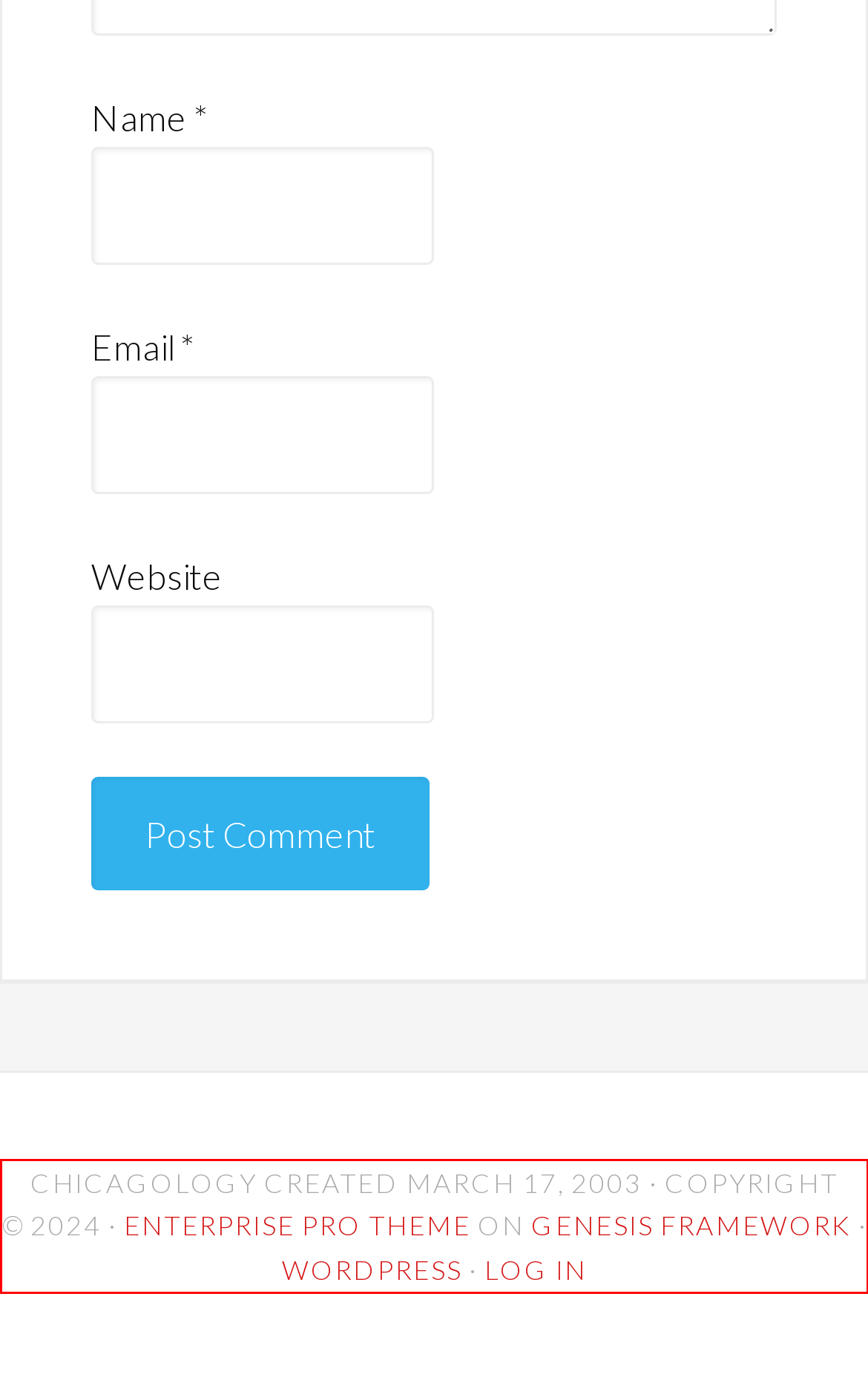In the given screenshot, locate the red bounding box and extract the text content from within it.

CHICAGOLOGY CREATED MARCH 17, 2003 · COPYRIGHT © 2024 · ENTERPRISE PRO THEME ON GENESIS FRAMEWORK · WORDPRESS · LOG IN